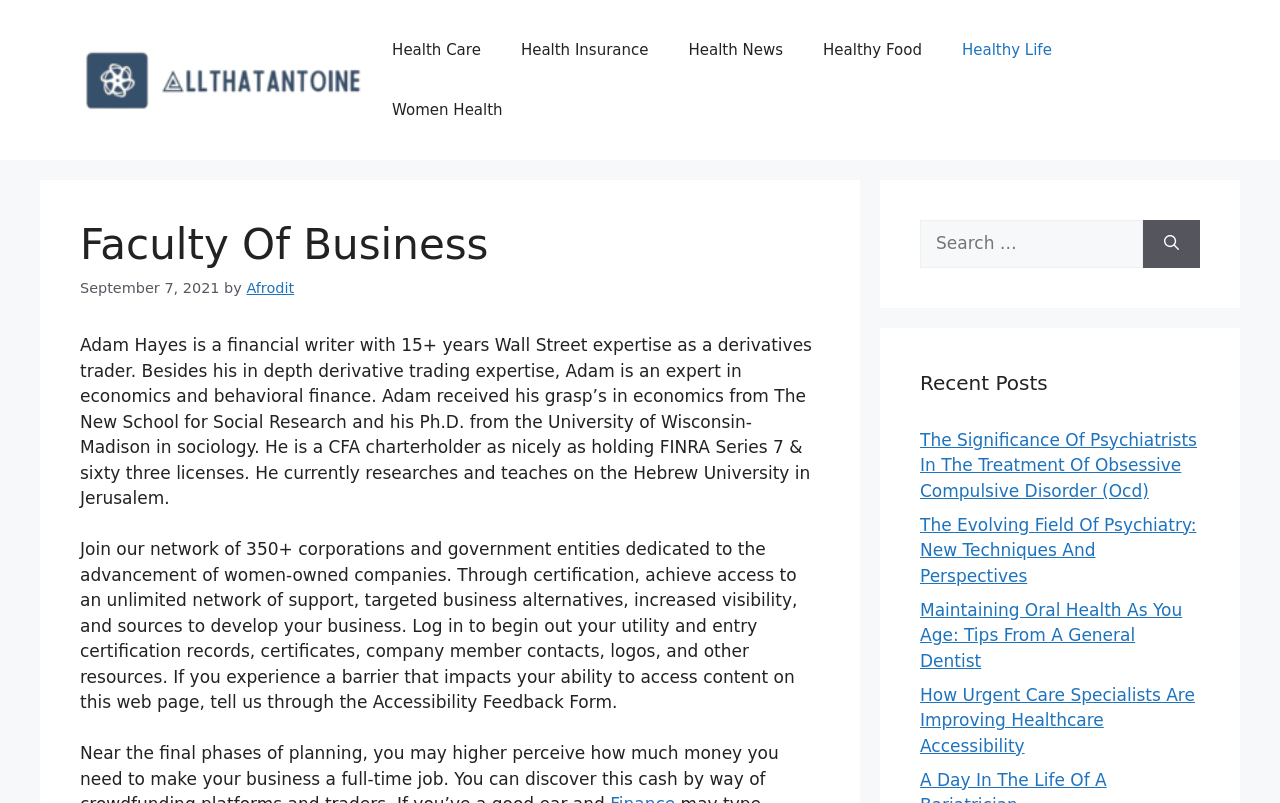Identify the bounding box coordinates of the clickable region required to complete the instruction: "Read about the Faculty Of Business". The coordinates should be given as four float numbers within the range of 0 and 1, i.e., [left, top, right, bottom].

[0.062, 0.274, 0.641, 0.337]